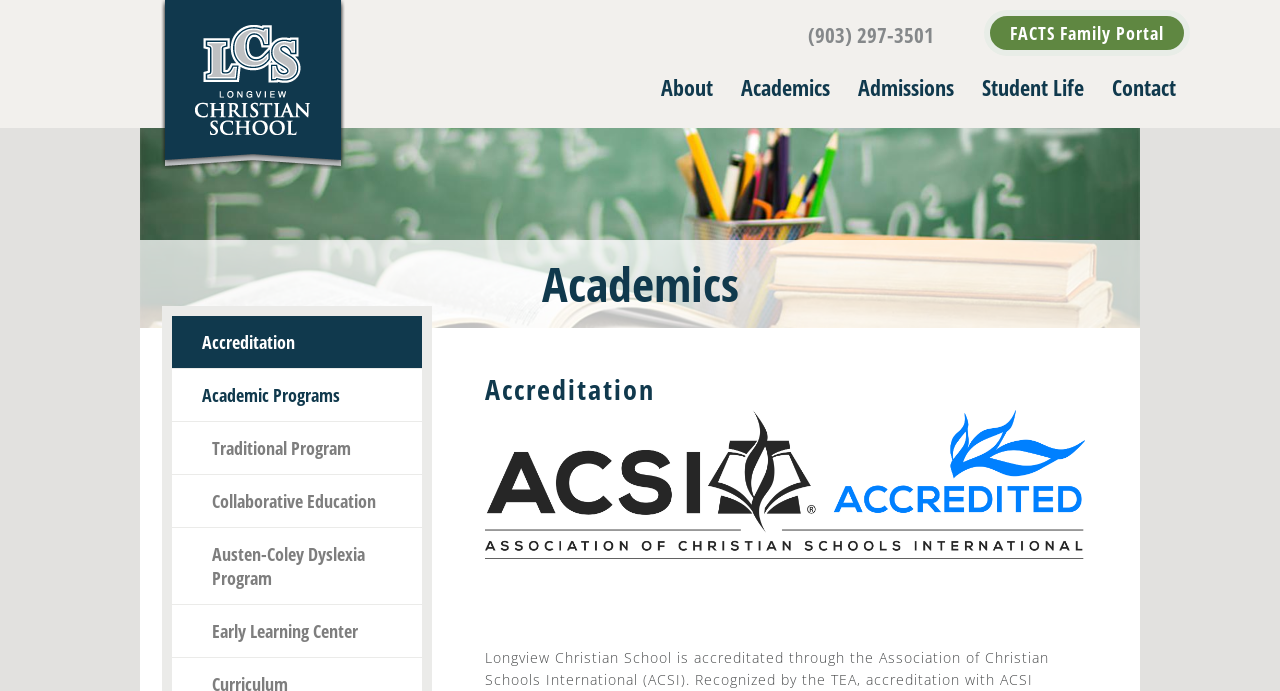Please provide the bounding box coordinates for the element that needs to be clicked to perform the following instruction: "learn about accreditation". The coordinates should be given as four float numbers between 0 and 1, i.e., [left, top, right, bottom].

[0.134, 0.457, 0.33, 0.534]